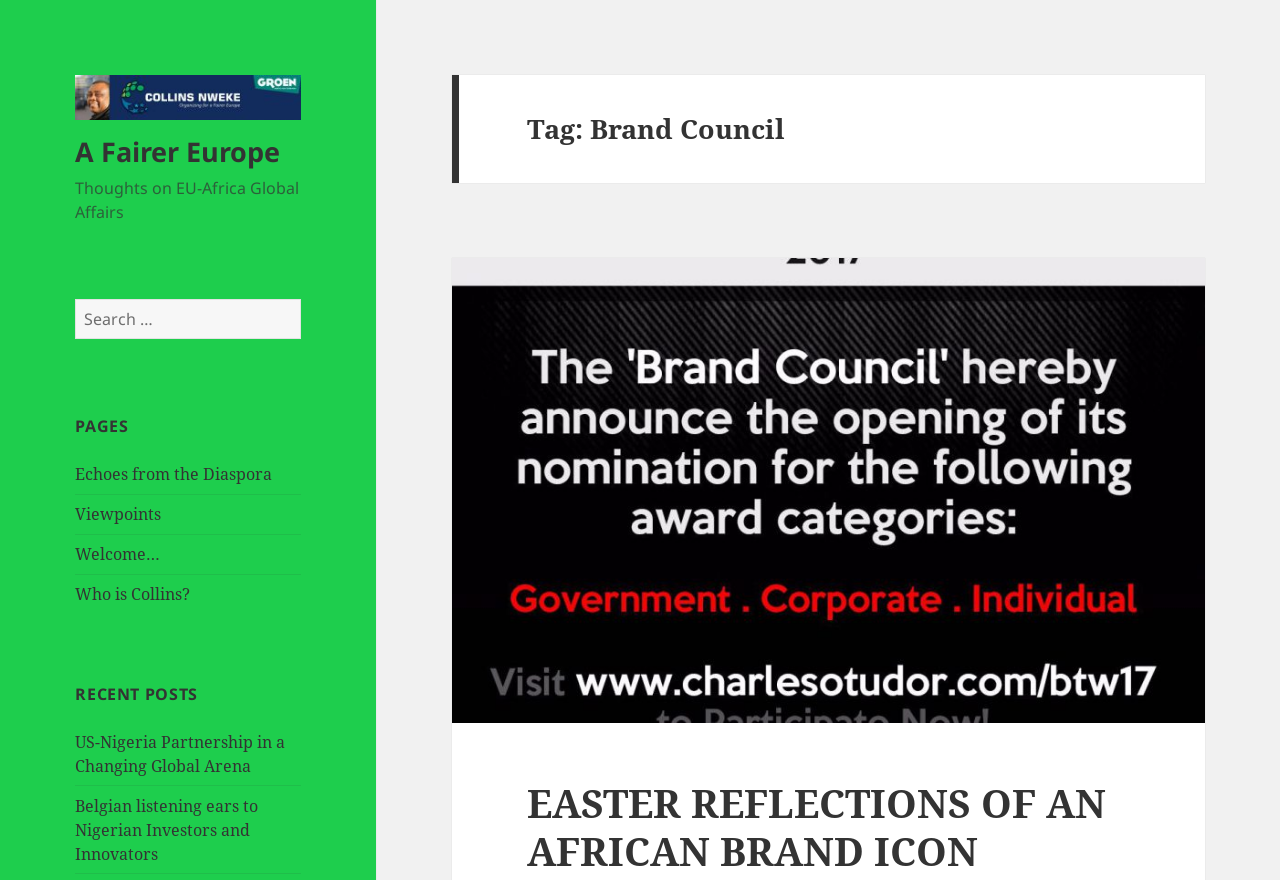What is the name of the author or contributor?
Please answer the question with a single word or phrase, referencing the image.

Collins